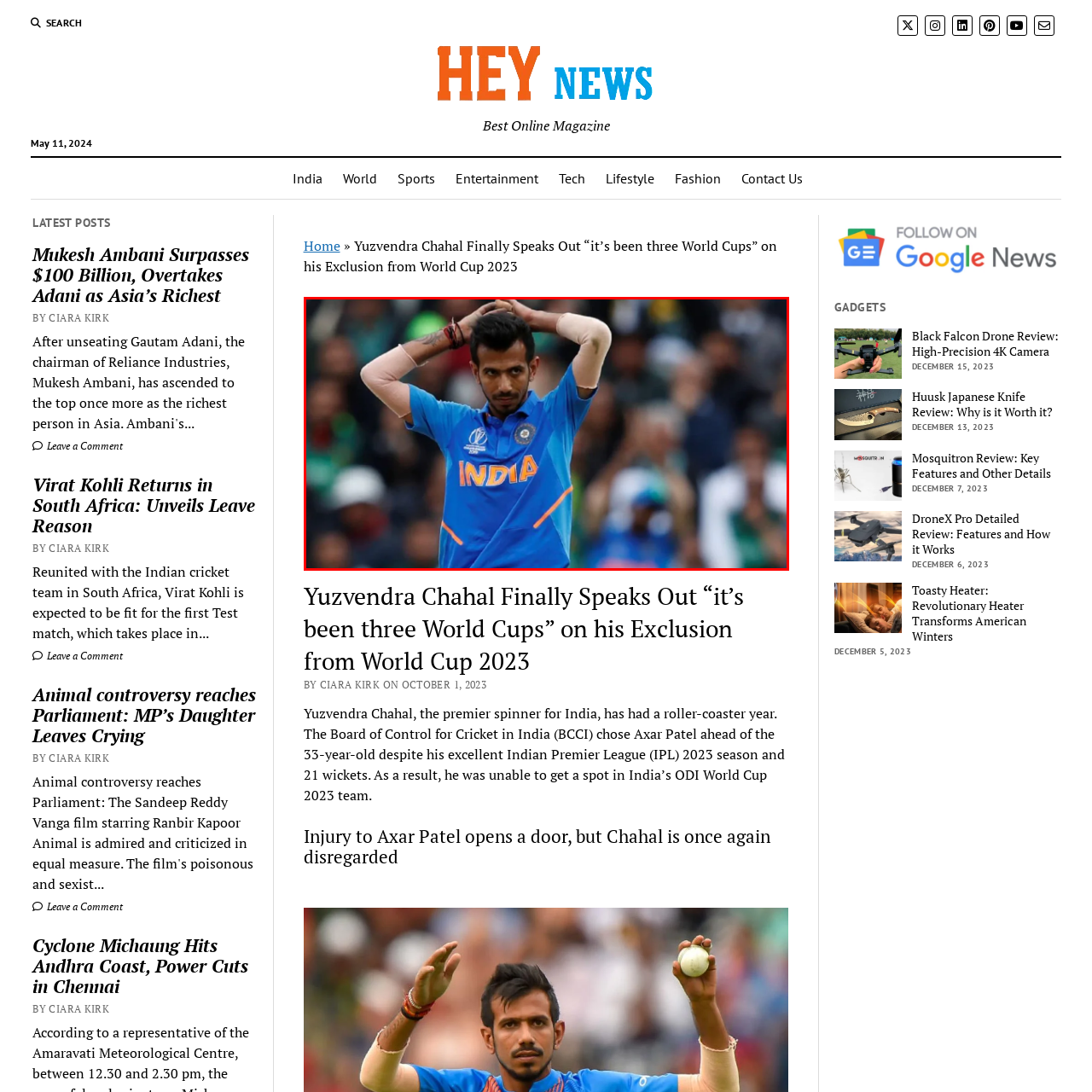Look at the region marked by the red box and describe it extensively.

The image features Indian cricketer Yuzvendra Chahal, who is known for his exceptional skills as a spin bowler. He is shown wearing the Indian national team's blue jersey, which prominently displays "INDIA" across the front. In this moment, Chahal is captured in an expressive pose, with his hands clasped behind his head, suggesting a mix of frustration and concern, likely reflecting the pressures and challenges faced during a match. The blurred background of cricket fans adds to the atmosphere, indicating the intensity of the game he is part of. This image serves as a poignant reminder of the emotional rollercoaster athletes experience in high-stakes competitions, particularly during moments of exclusion or disappointment, as highlighted in discussions surrounding his absence from the 2023 World Cup squad despite his notable performances.